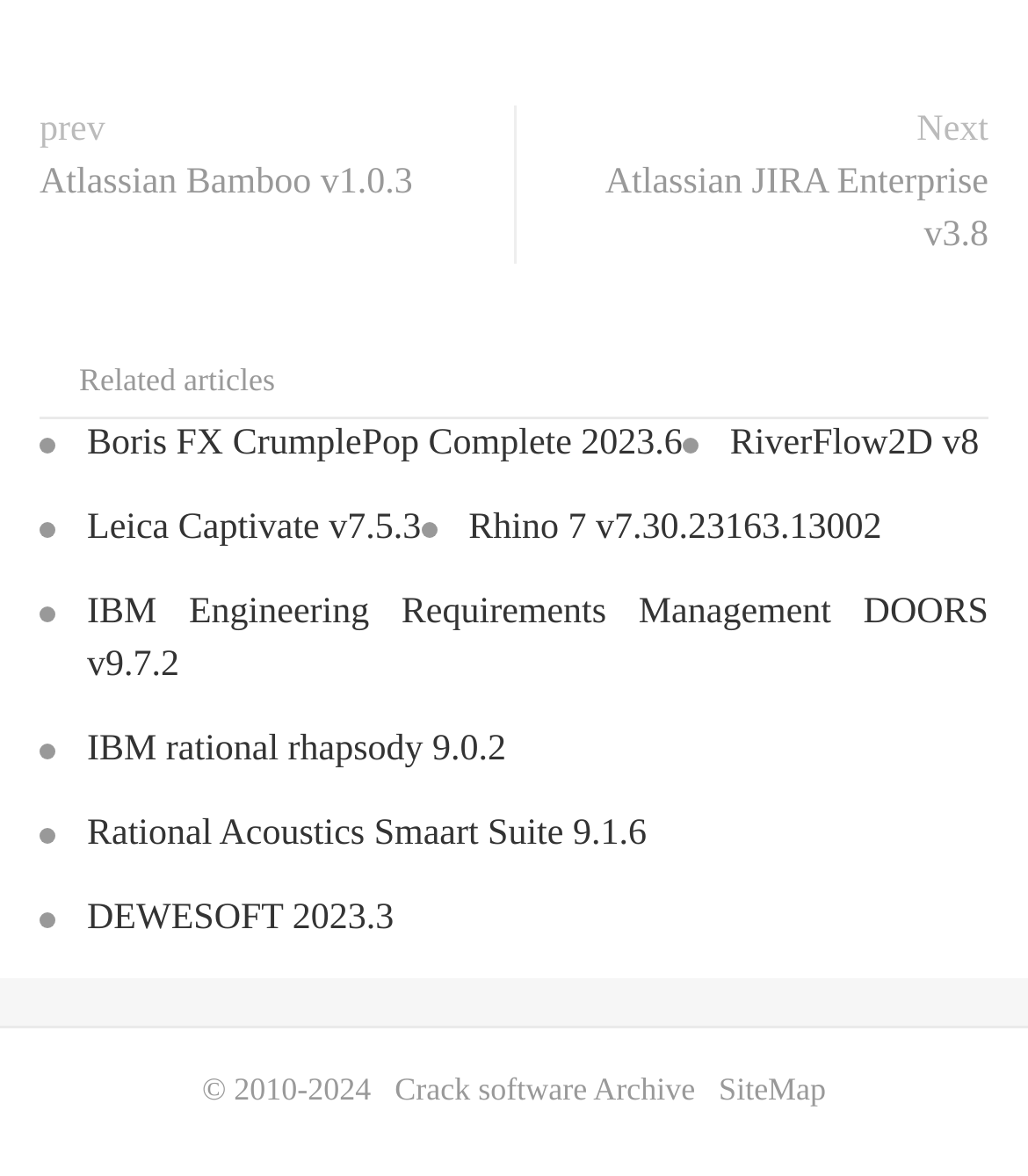Pinpoint the bounding box coordinates of the clickable area necessary to execute the following instruction: "go to SiteMap". The coordinates should be given as four float numbers between 0 and 1, namely [left, top, right, bottom].

[0.699, 0.909, 0.804, 0.941]